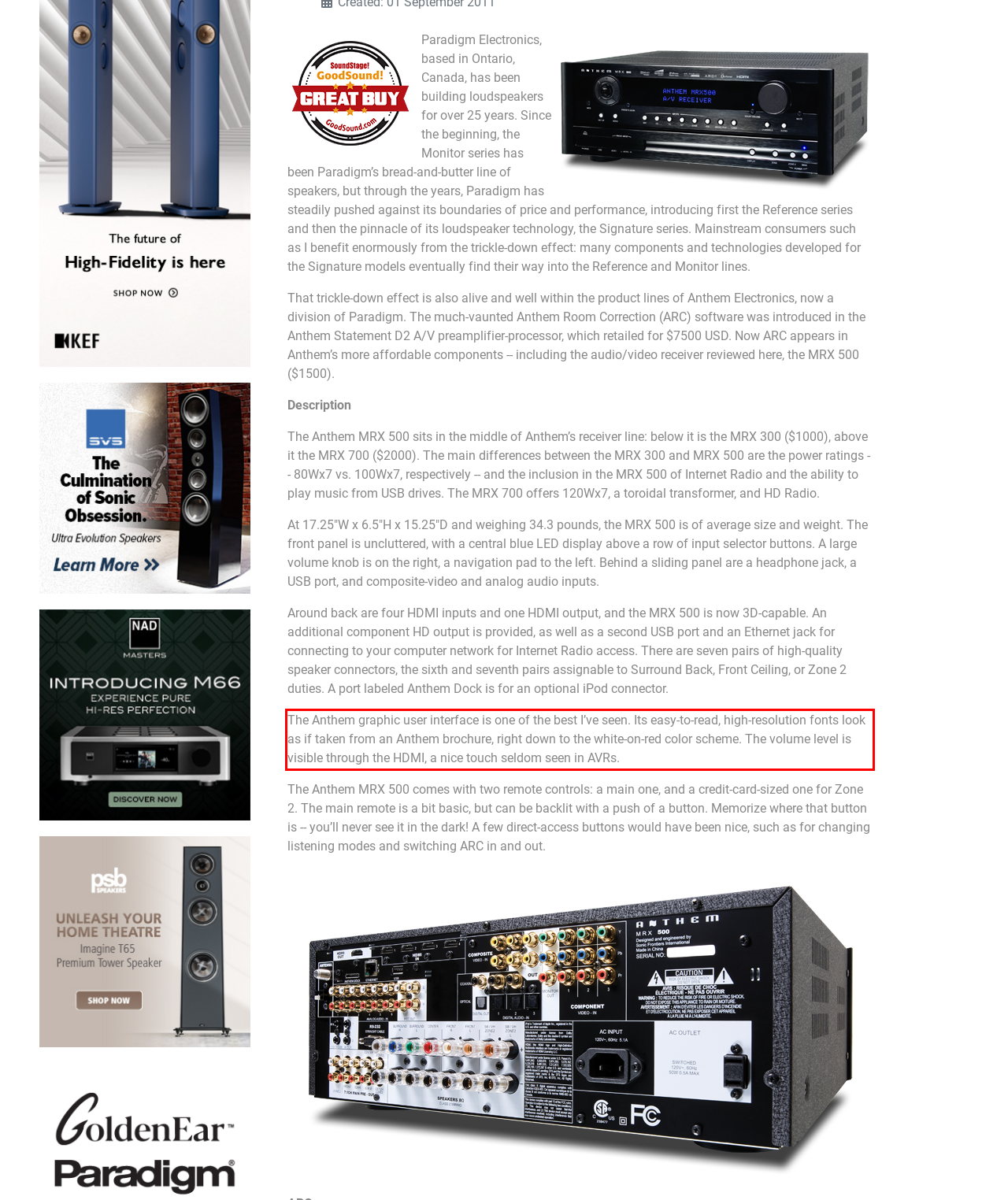You have a webpage screenshot with a red rectangle surrounding a UI element. Extract the text content from within this red bounding box.

The Anthem graphic user interface is one of the best I’ve seen. Its easy-to-read, high-resolution fonts look as if taken from an Anthem brochure, right down to the white-on-red color scheme. The volume level is visible through the HDMI, a nice touch seldom seen in AVRs.